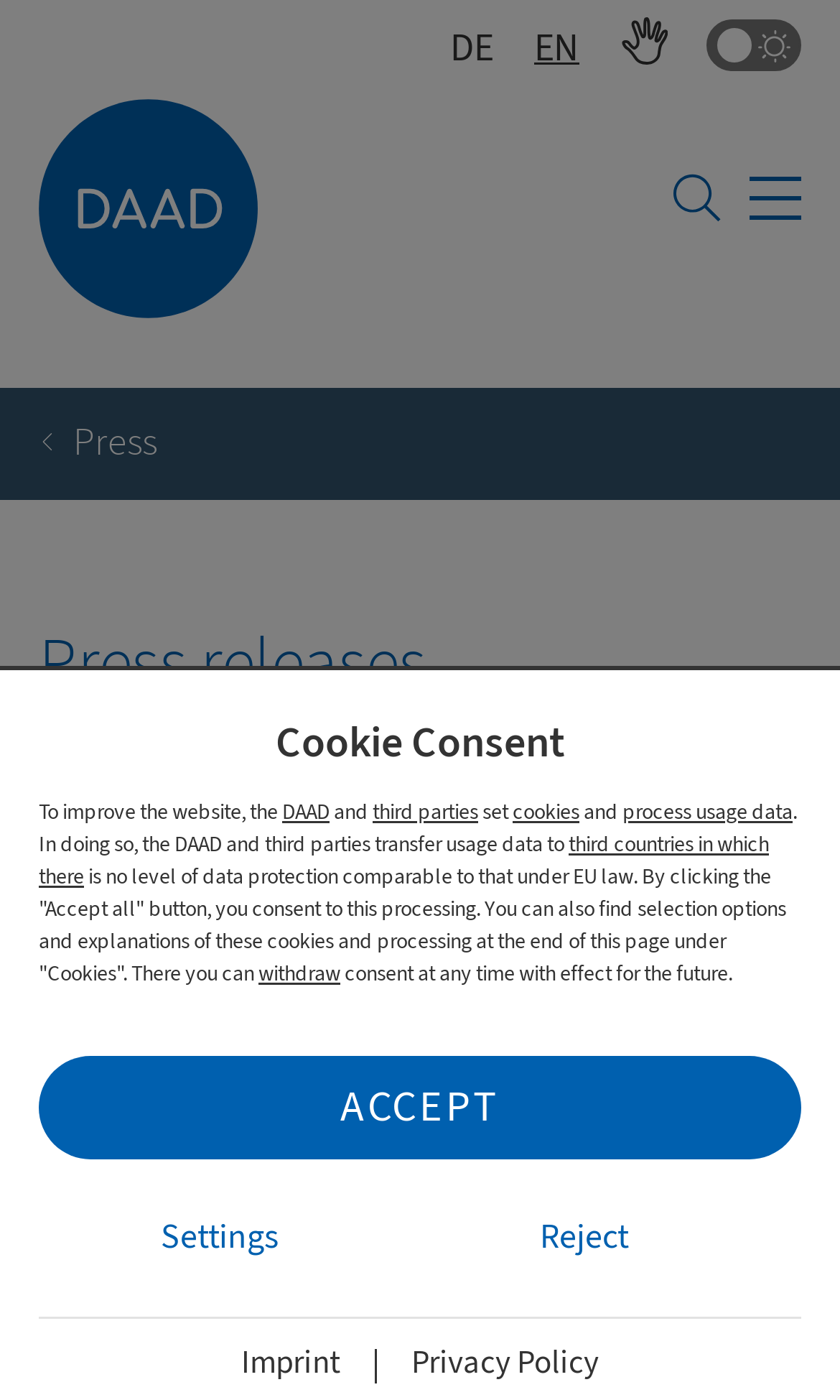Please identify the bounding box coordinates of the element on the webpage that should be clicked to follow this instruction: "Go to imprint". The bounding box coordinates should be given as four float numbers between 0 and 1, formatted as [left, top, right, bottom].

[0.287, 0.96, 0.405, 0.989]